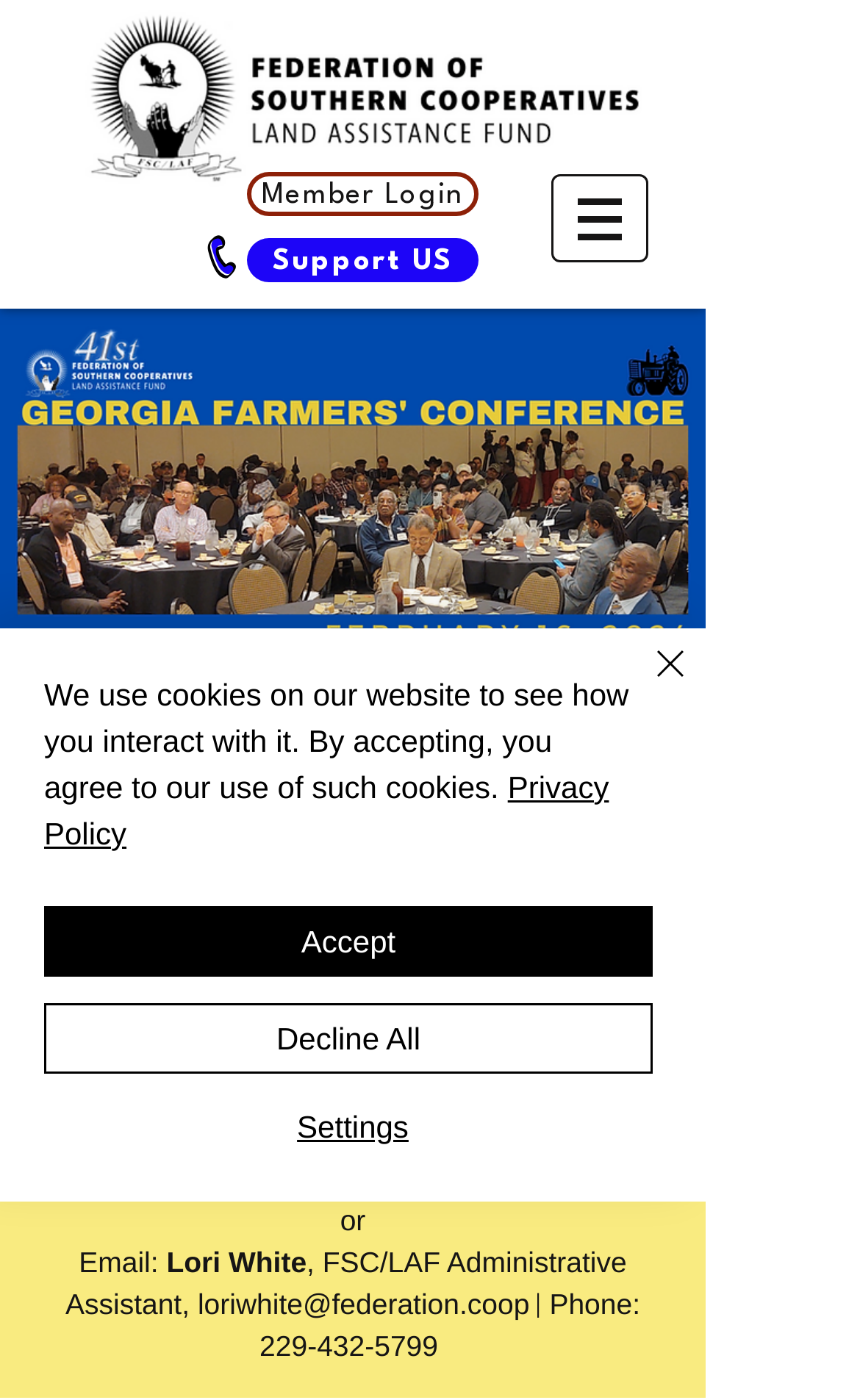Locate the bounding box coordinates of the element that should be clicked to execute the following instruction: "Click Member Login".

[0.287, 0.123, 0.556, 0.154]